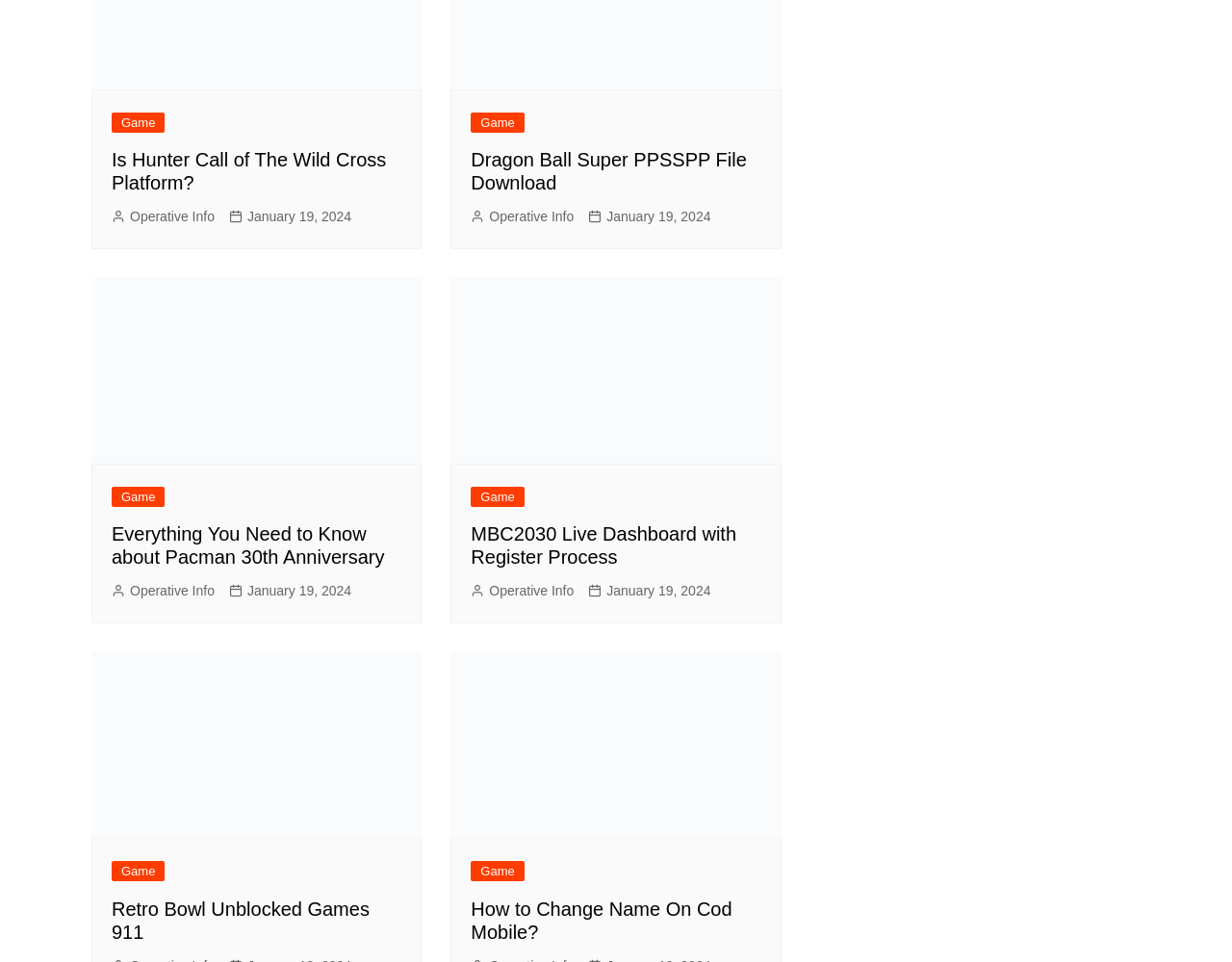Could you highlight the region that needs to be clicked to execute the instruction: "Read 'Everything You Need to Know about Pacman 30th Anniversary'"?

[0.091, 0.543, 0.326, 0.591]